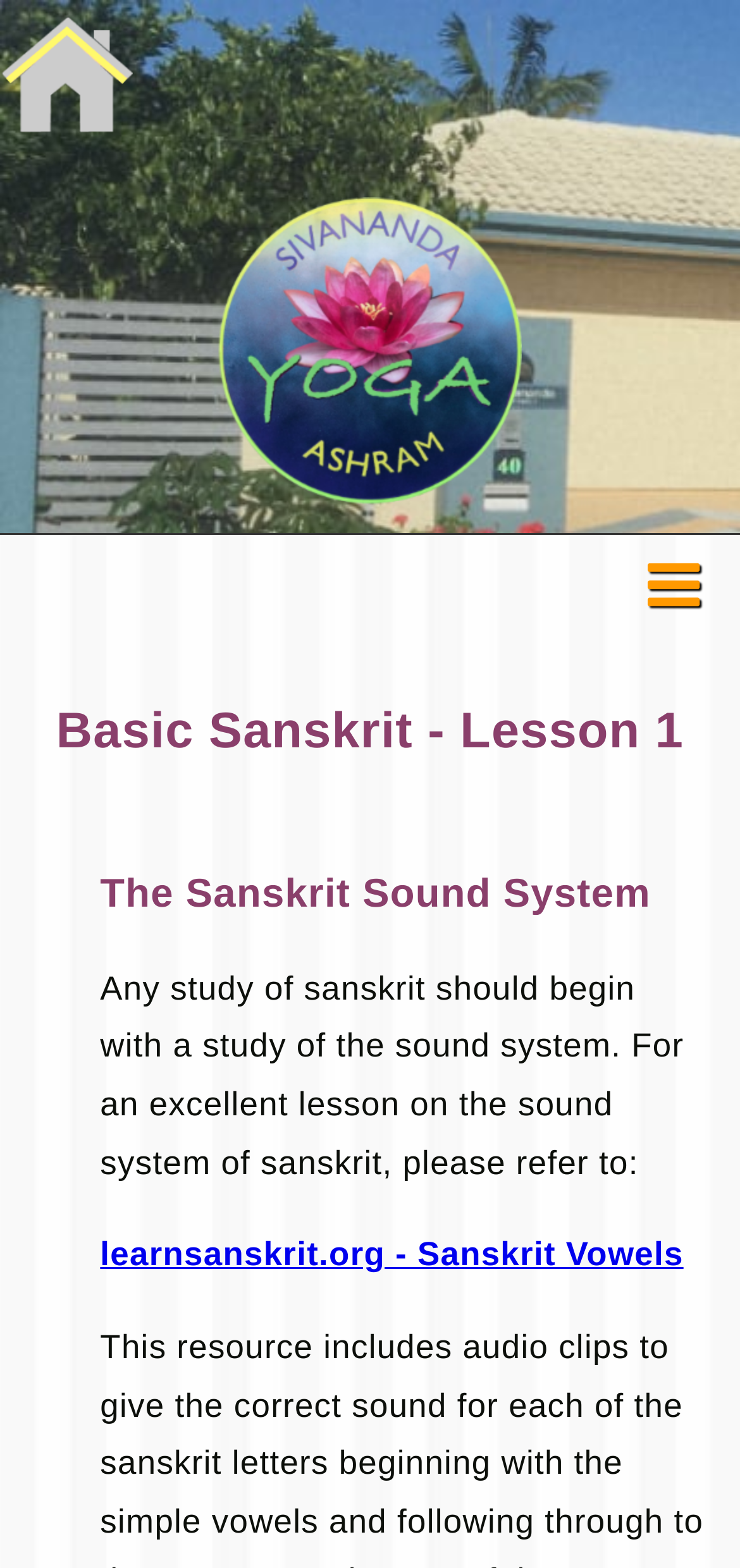For the element described, predict the bounding box coordinates as (top-left x, top-left y, bottom-right x, bottom-right y). All values should be between 0 and 1. Element description: Sanskrit 2

[0.0, 0.39, 1.0, 0.44]